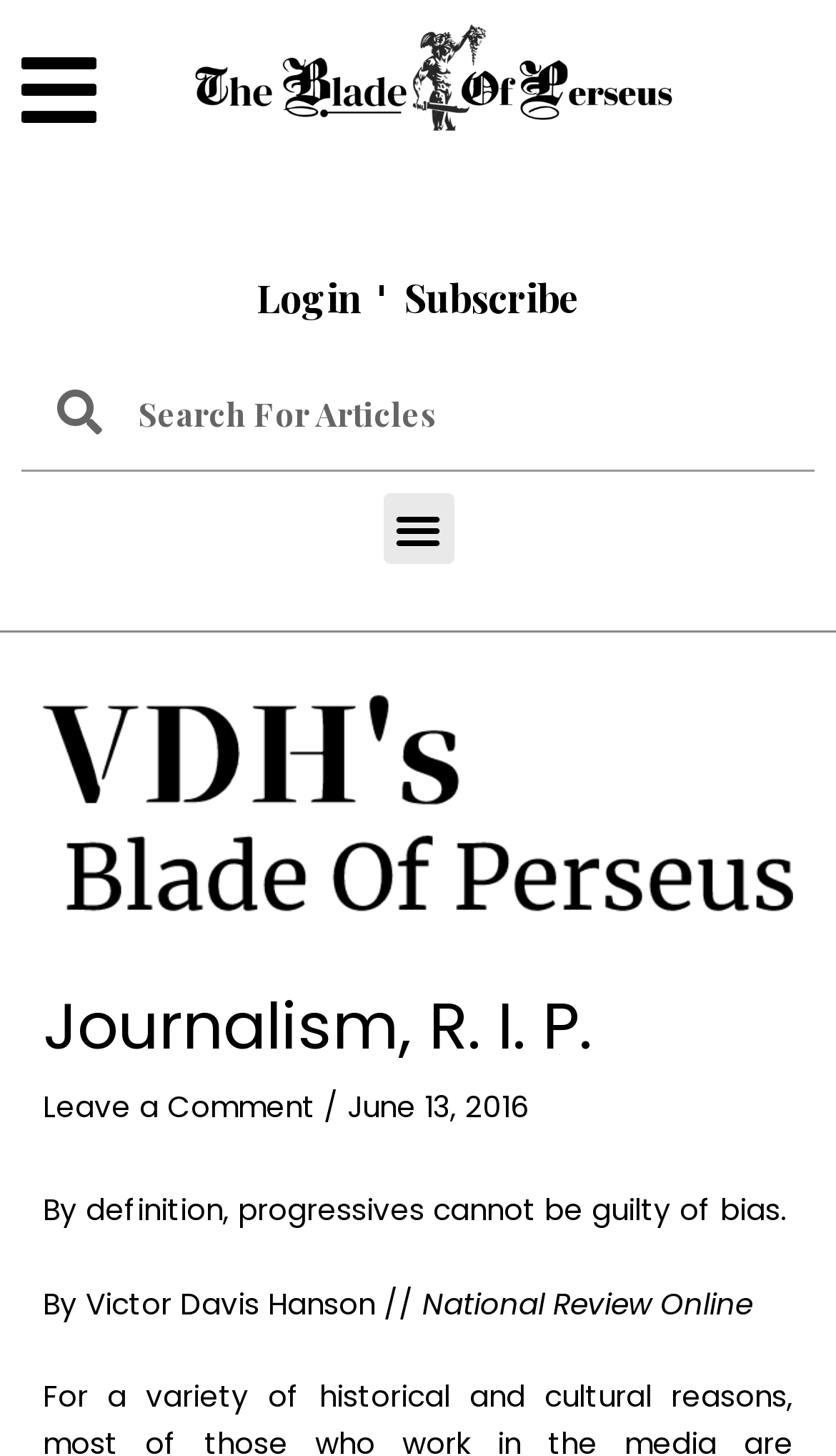Highlight the bounding box of the UI element that corresponds to this description: "parent_node: About".

[0.026, 0.032, 0.115, 0.092]